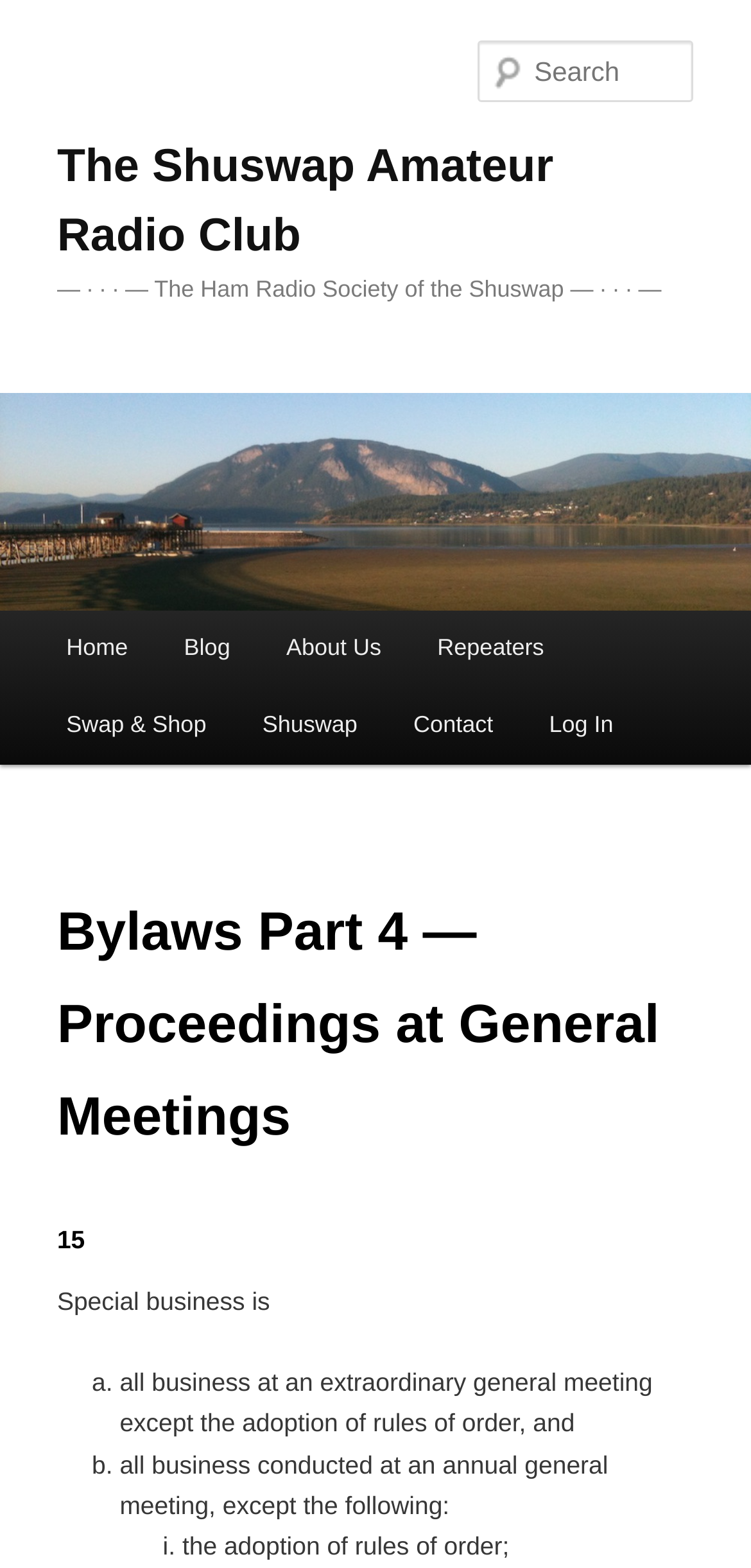What is the last item in the list of exceptions?
Based on the image, answer the question with a single word or brief phrase.

The adoption of rules of order